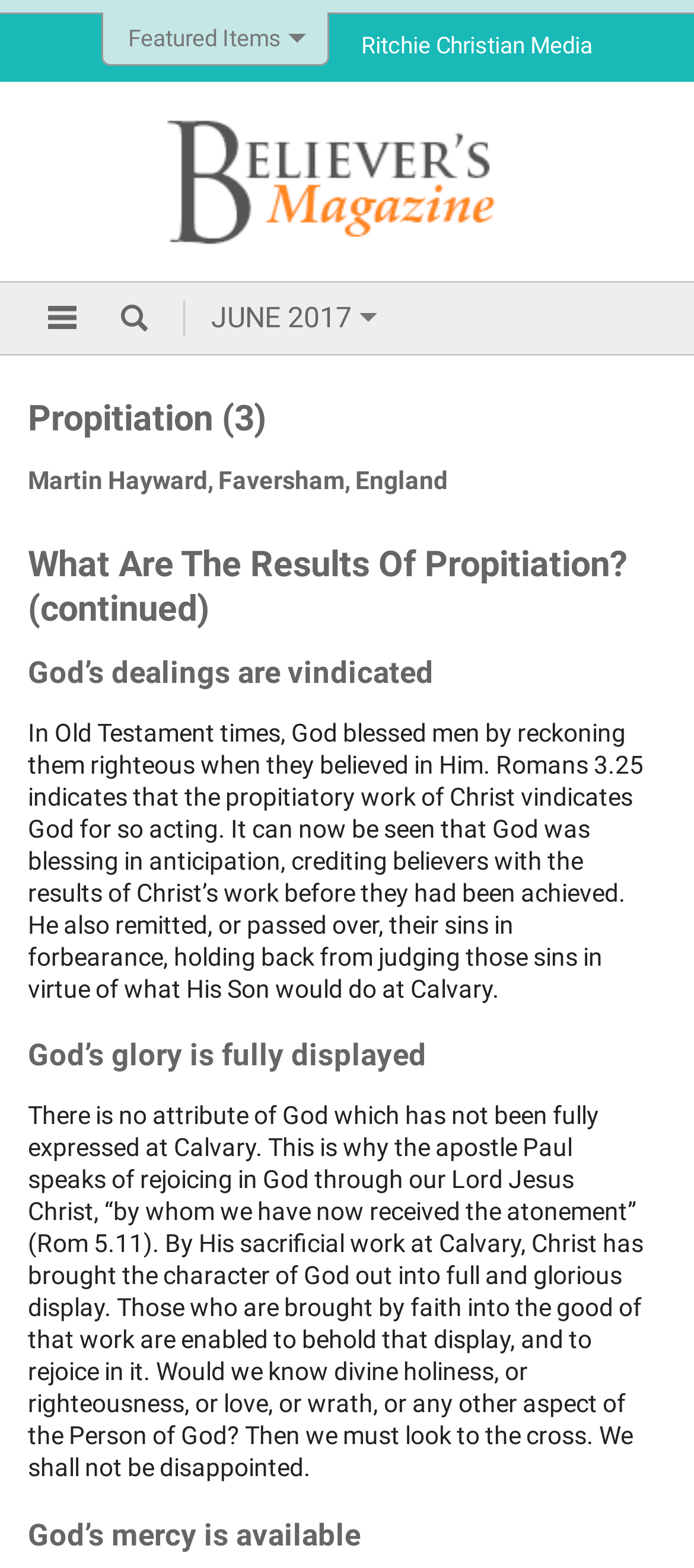Find the bounding box coordinates for the UI element whose description is: "Ritchie Christian Media". The coordinates should be four float numbers between 0 and 1, in the format [left, top, right, bottom].

[0.52, 0.02, 0.854, 0.037]